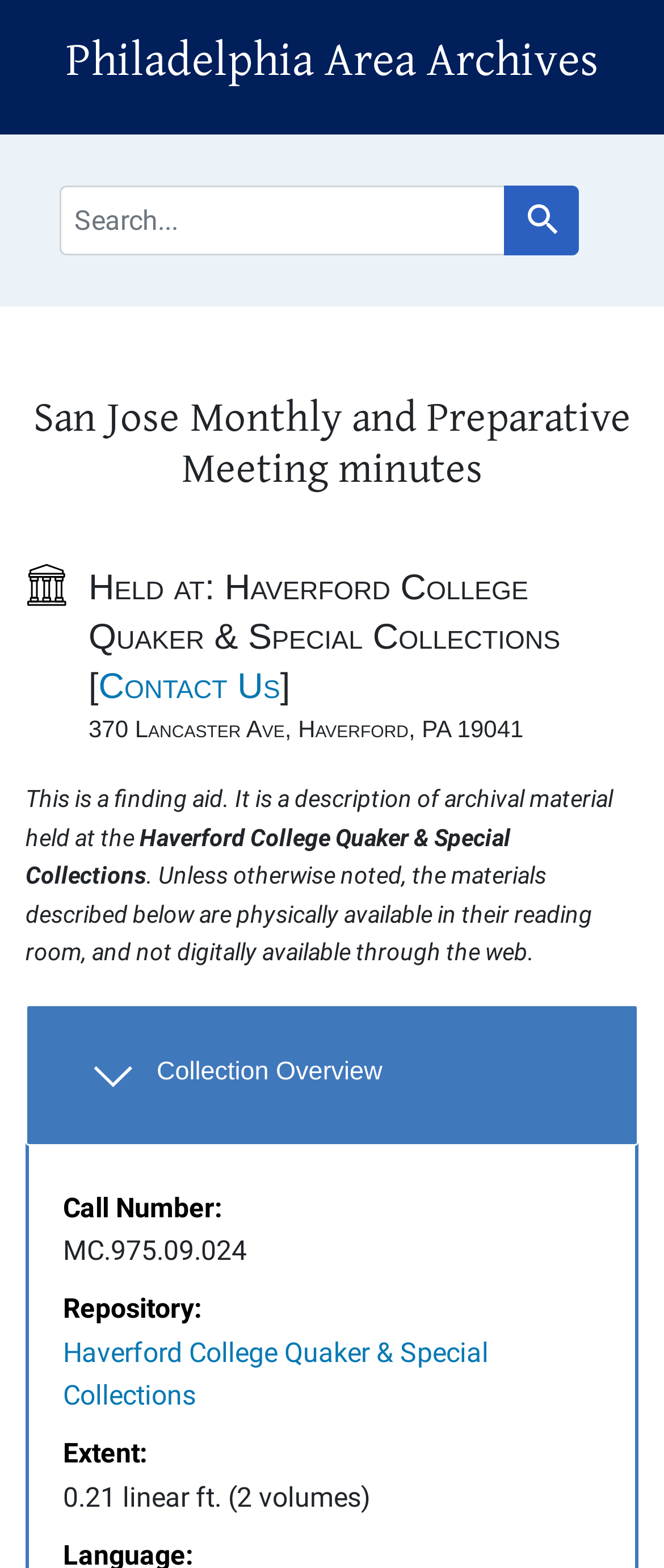What is the repository of the collection?
Use the information from the screenshot to give a comprehensive response to the question.

I found the answer by looking at the 'Collection Overview' section, which provides metadata about the collection, including its repository, which is Haverford College Quaker & Special Collections.